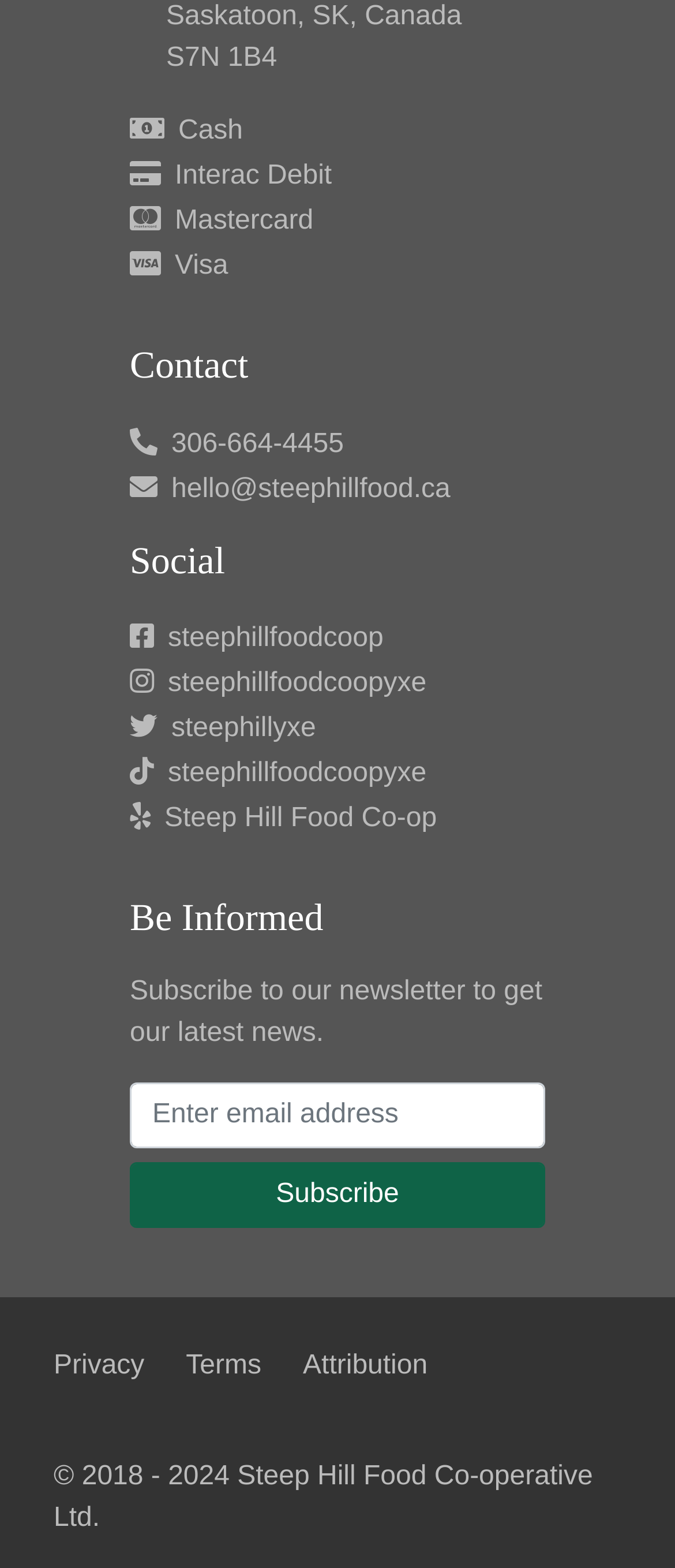Pinpoint the bounding box coordinates of the clickable element needed to complete the instruction: "Send an email". The coordinates should be provided as four float numbers between 0 and 1: [left, top, right, bottom].

[0.254, 0.302, 0.667, 0.321]